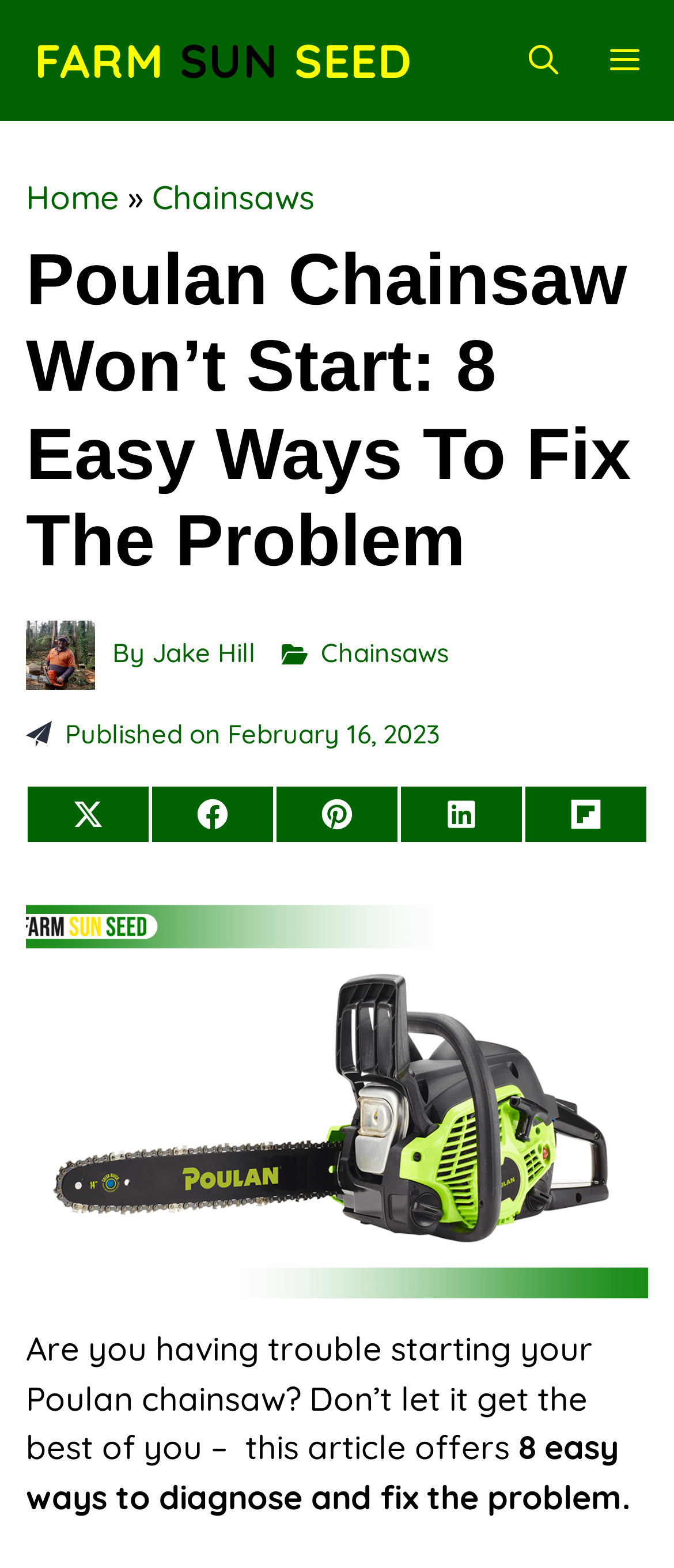Identify the bounding box coordinates of the region that should be clicked to execute the following instruction: "Search using the Open search button".

[0.746, 0.0, 0.867, 0.077]